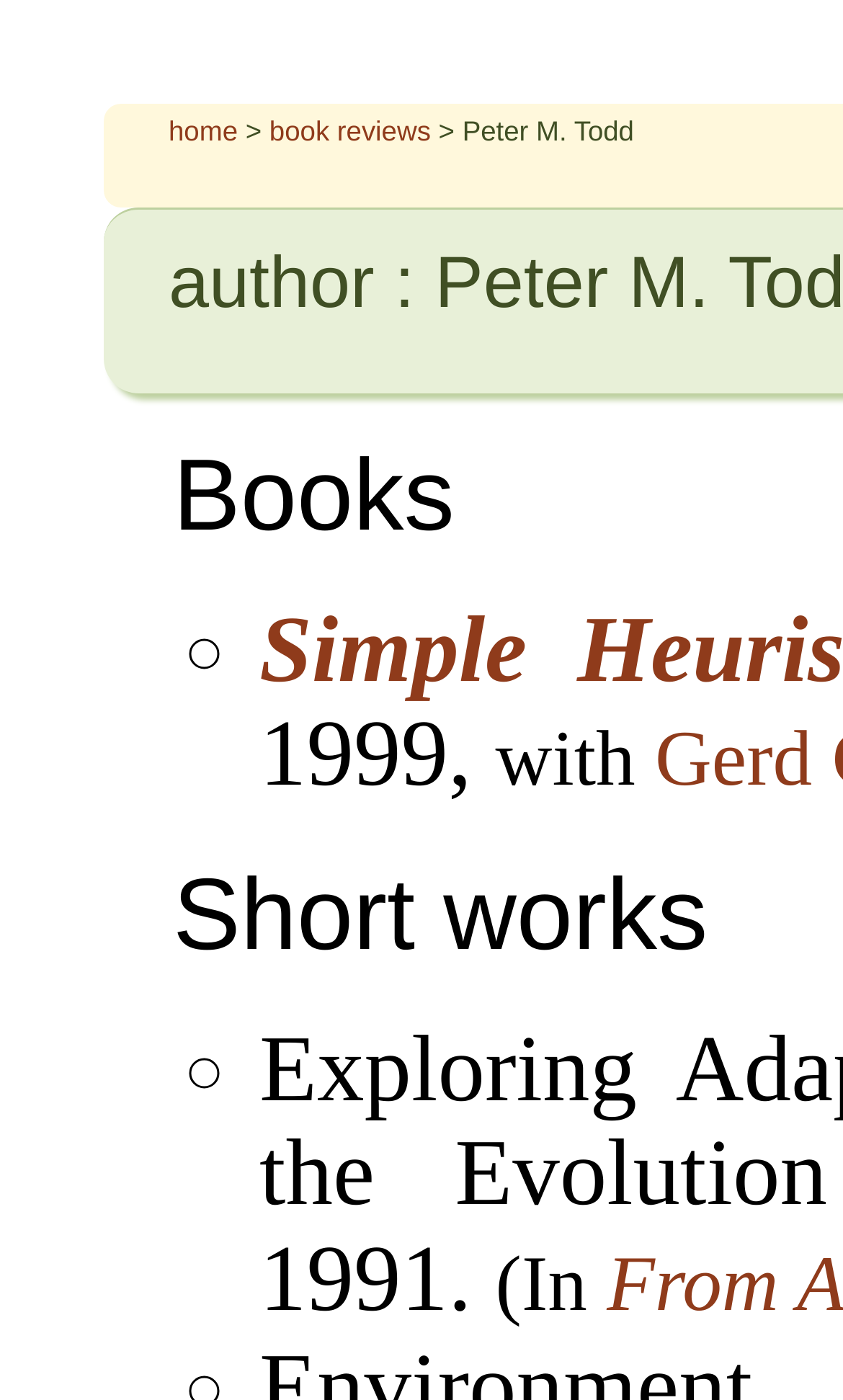Give an extensive and precise description of the webpage.

The webpage appears to be a book review page, specifically focused on Peter M. Todd. At the top, there are two links, "home" and "book reviews", positioned side by side, with "home" on the left and "book reviews" on the right. 

Below these links, there is a list with two list markers, denoted by "◦" symbols, one above the other. The first list marker is accompanied by the text "1999, with", which is positioned to the right of the marker. The second list marker is accompanied by the text "(In", which is also positioned to the right of the marker.